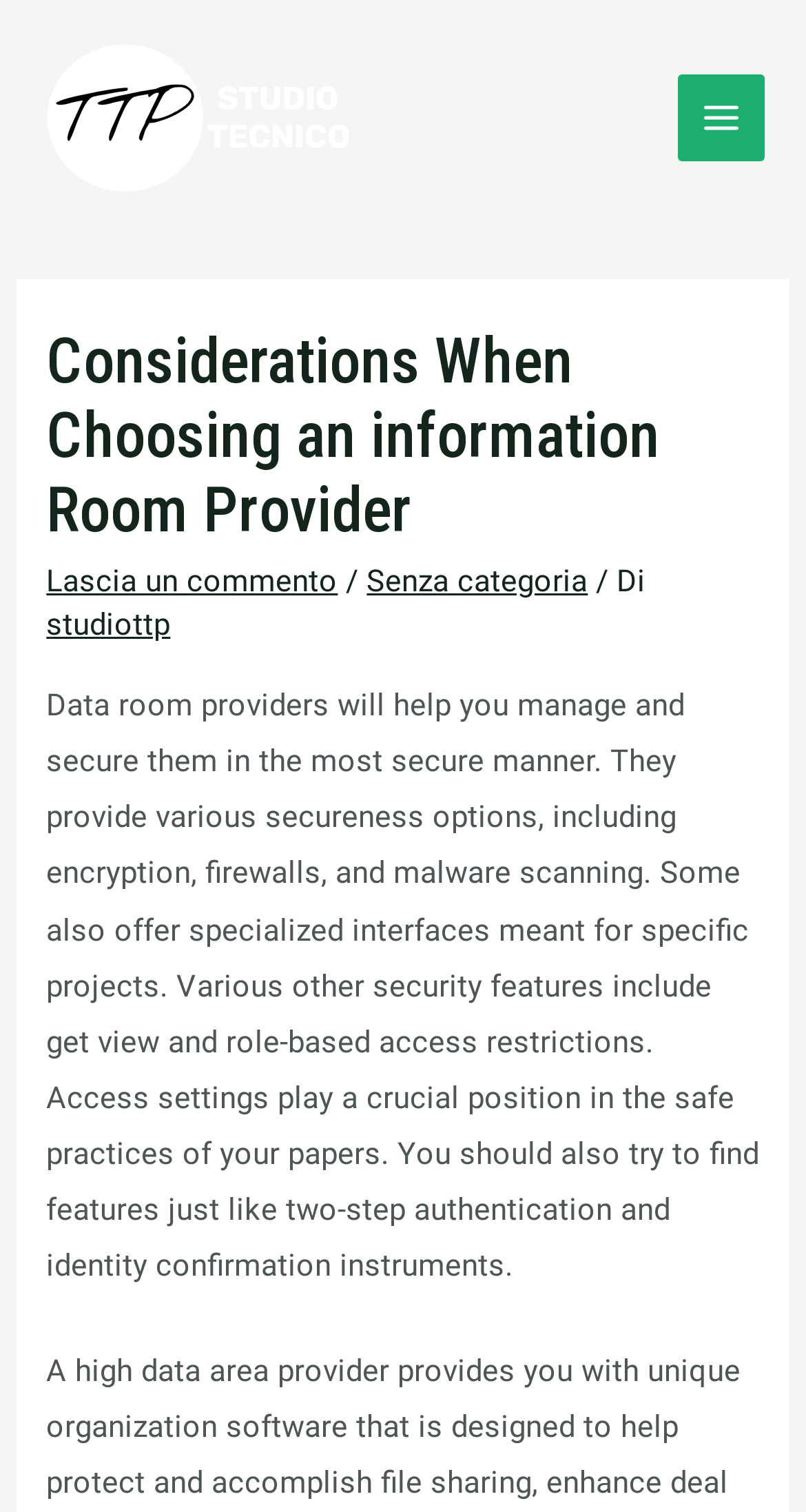Deliver a detailed narrative of the webpage's visual and textual elements.

The webpage is about considerations when choosing an information room provider, specifically highlighting the importance of security features. At the top left, there is a logo of "Studio TTP" accompanied by a link to the same name. On the top right, there is a "MAIN MENU" button with an icon. 

Below the logo, there is a header section that spans almost the entire width of the page. Within this section, there is a heading that repeats the title "Considerations When Choosing an information Room Provider". To the right of the heading, there are three links: "Lascia un commento", "Senza categoria", and "studiottp", separated by forward slashes. 

Below the header section, there is a large block of text that occupies most of the page. This text explains the role of data room providers in managing and securing documents, highlighting various security features such as encryption, firewalls, malware scanning, access settings, two-step authentication, and identity verification instruments.